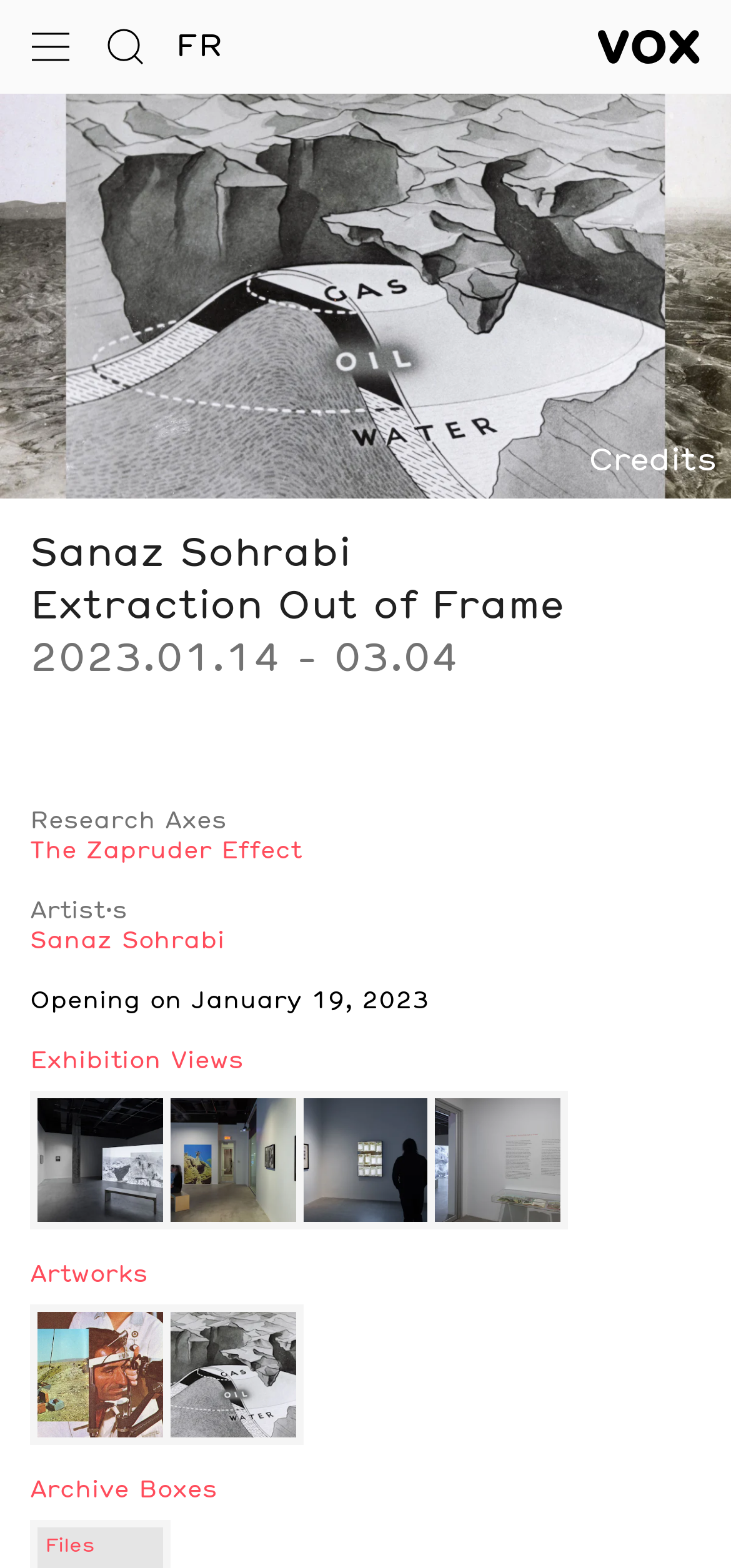Generate the main heading text from the webpage.

Sanaz Sohrabi
Extraction Out of Frame